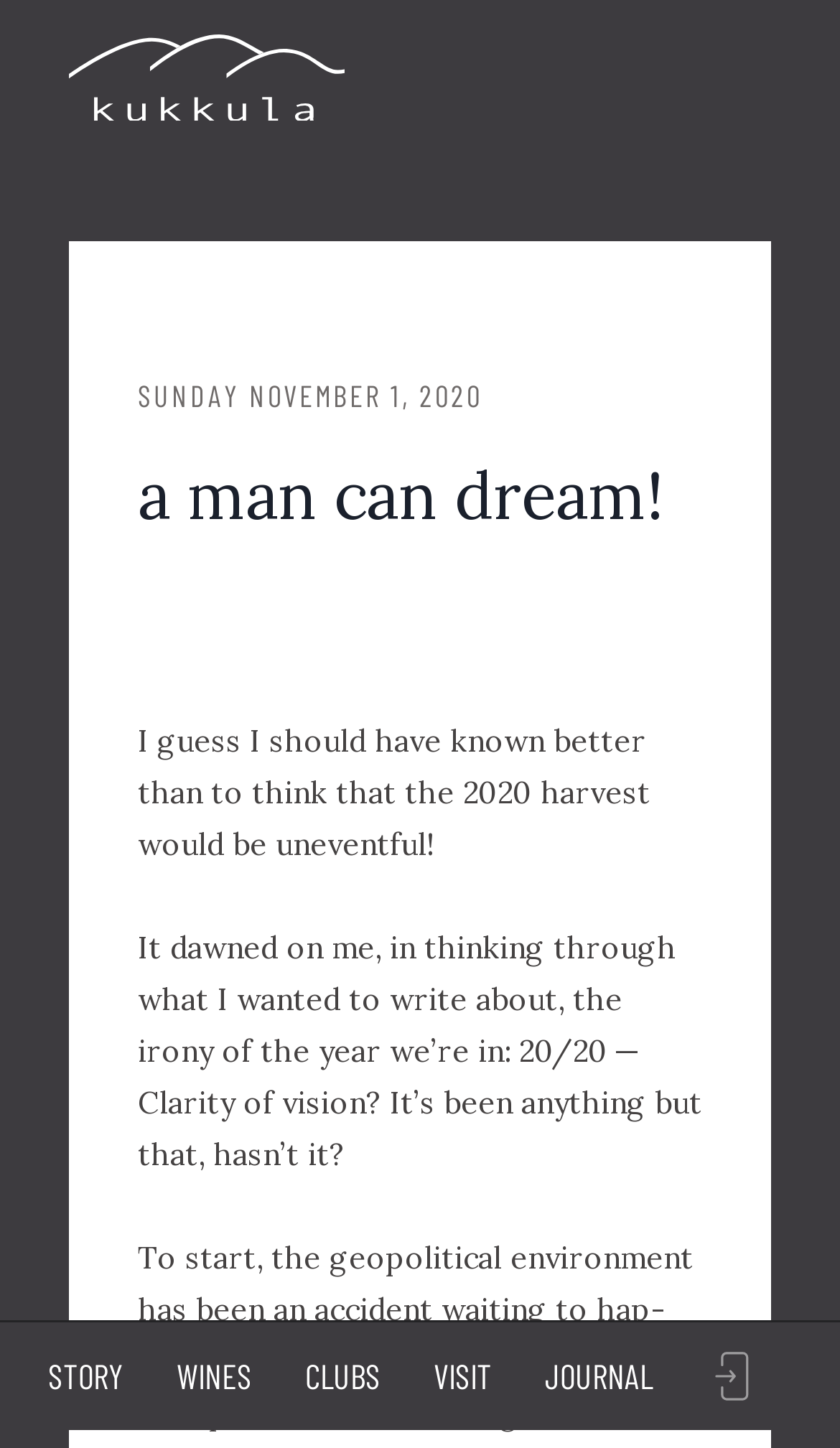Extract the main headline from the webpage and generate its text.

a man can dream!